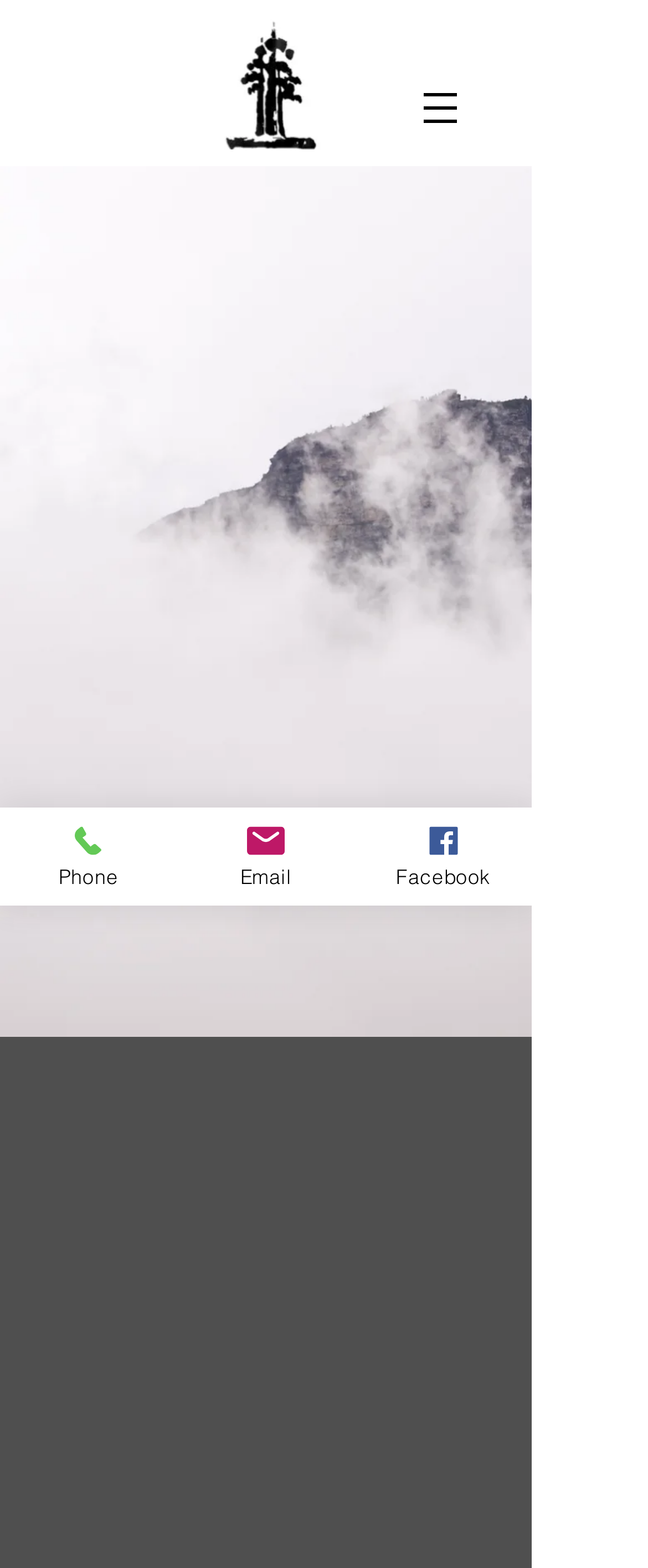Extract the main heading from the webpage content.

CALIFORNIA BONSAI SOCIETY